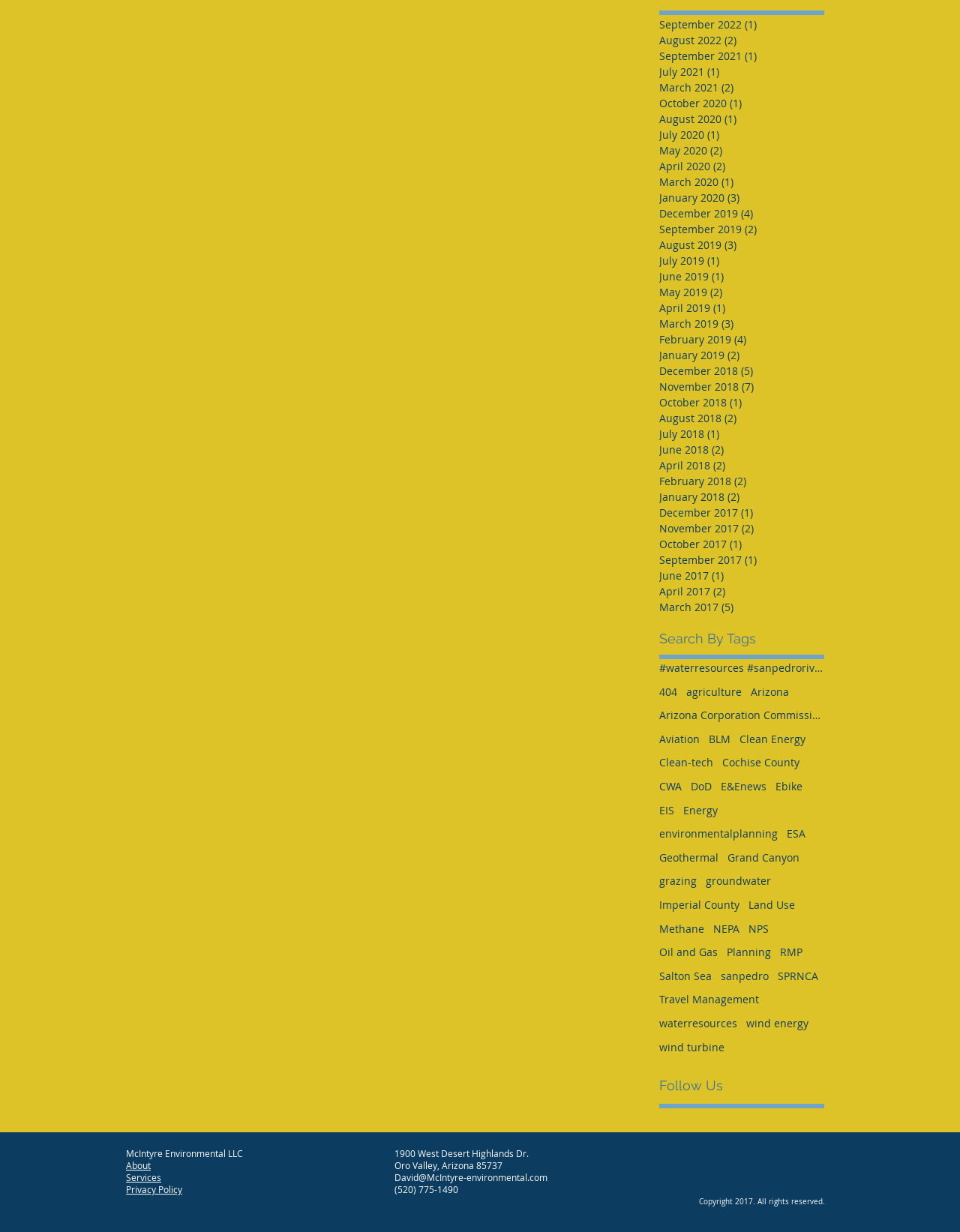Determine the bounding box coordinates for the area you should click to complete the following instruction: "Follow Us".

[0.687, 0.873, 0.859, 0.889]